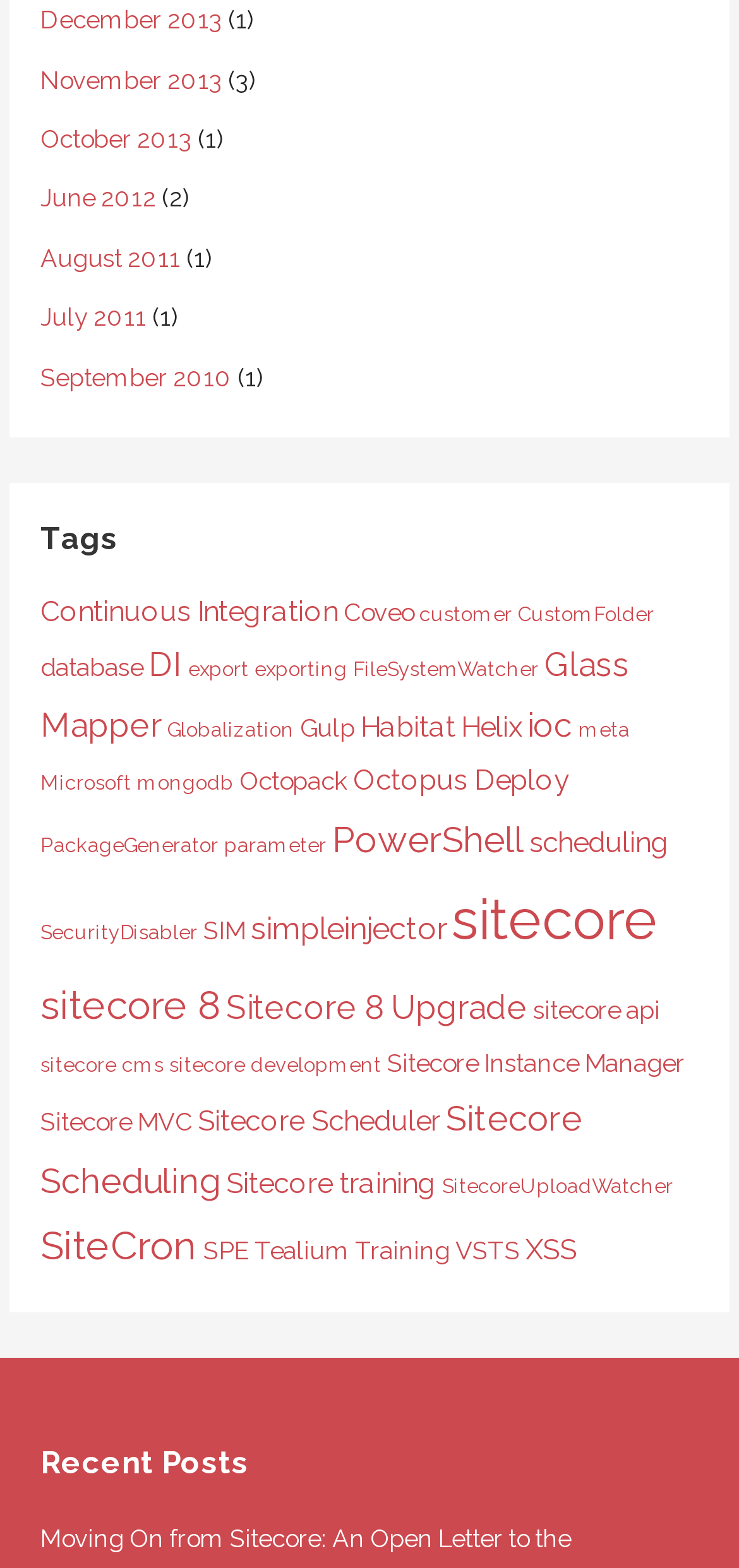How many items are associated with the 'PowerShell' tag?
Provide a one-word or short-phrase answer based on the image.

7